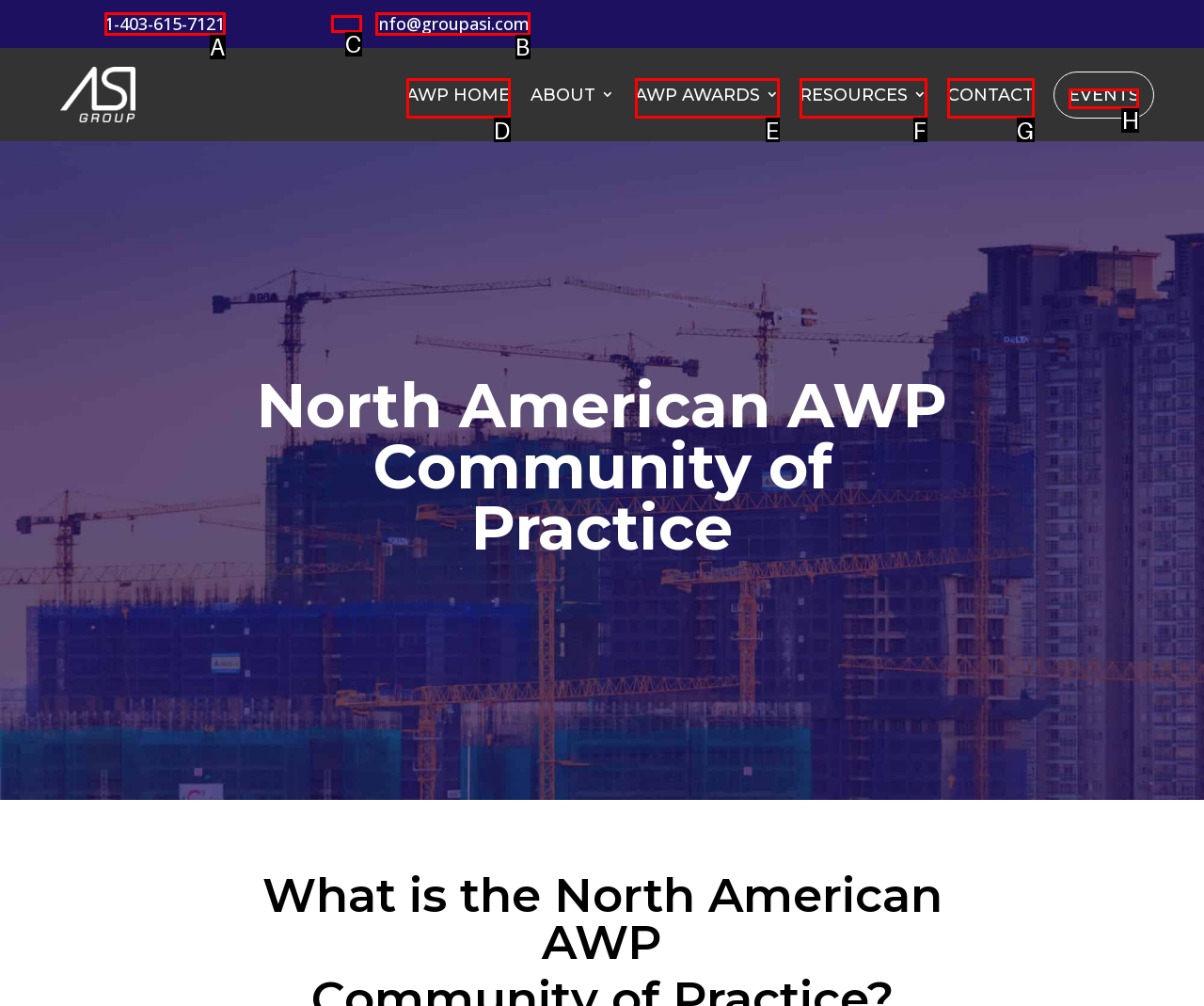Specify which HTML element I should click to complete this instruction: View EVENTS page Answer with the letter of the relevant option.

H